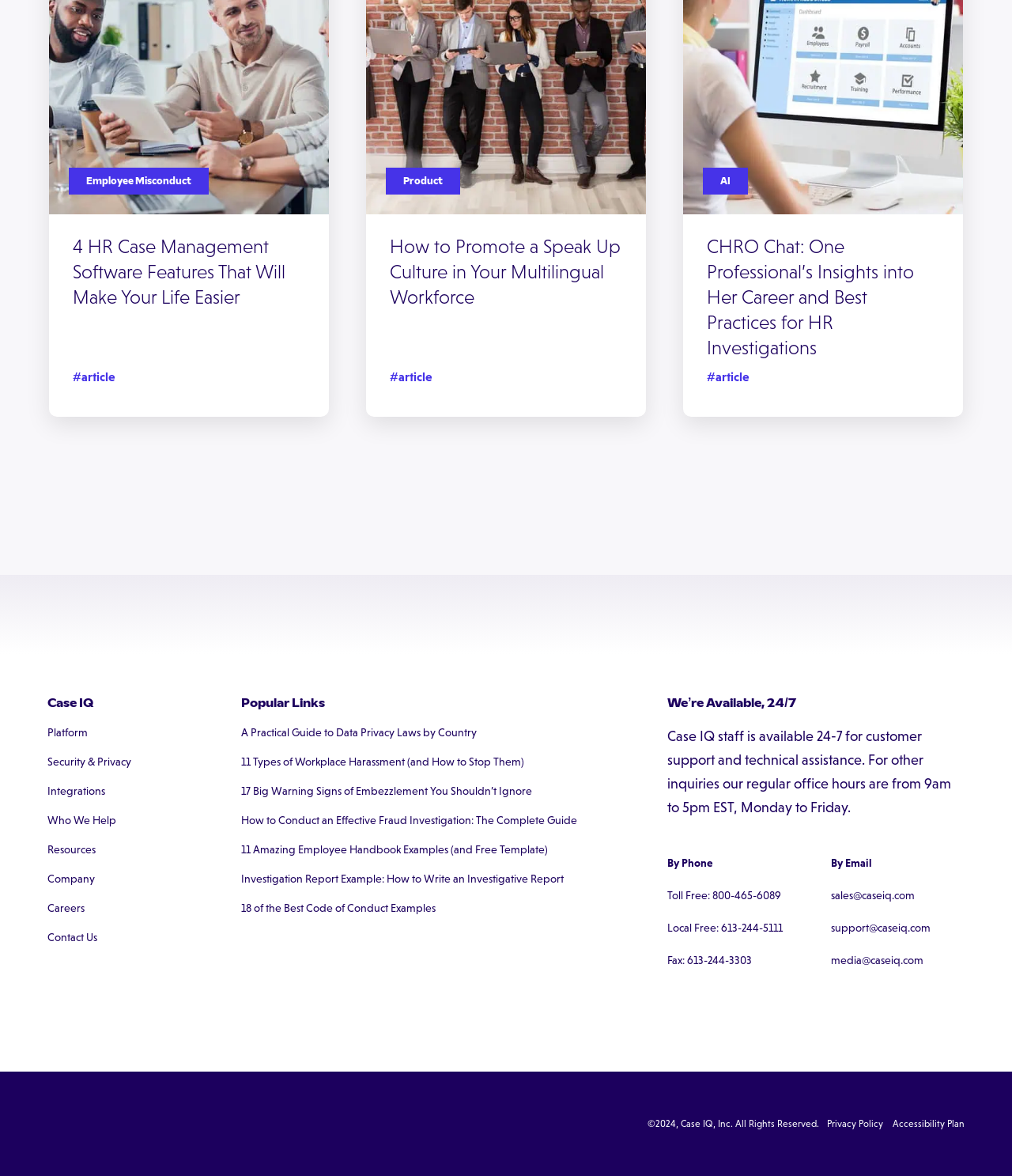What are the office hours of Case IQ?
Please ensure your answer is as detailed and informative as possible.

The office hours of Case IQ are mentioned in the contact information section, which states that the regular office hours are from 9am to 5pm EST, Monday to Friday, although the staff is available 24/7 for customer support and technical assistance.